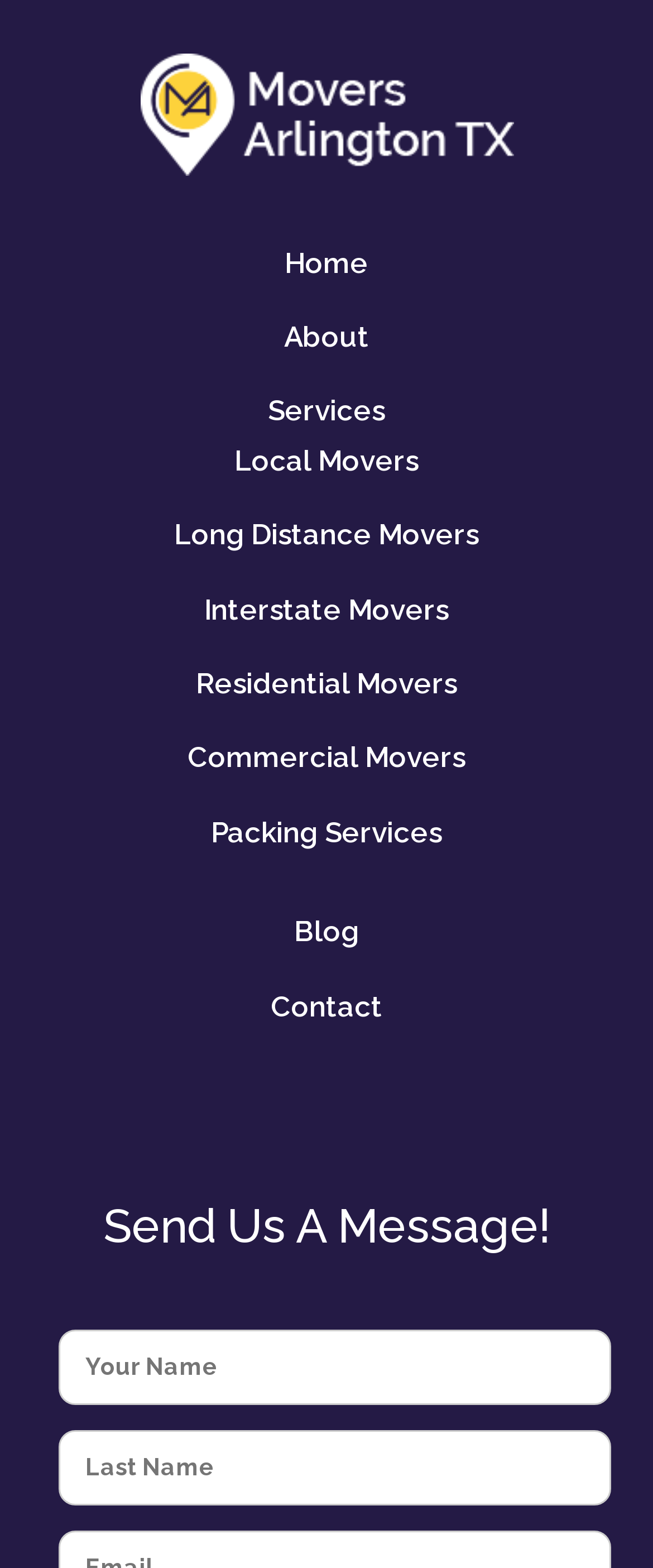Please respond in a single word or phrase: 
How many types of movers are listed?

3